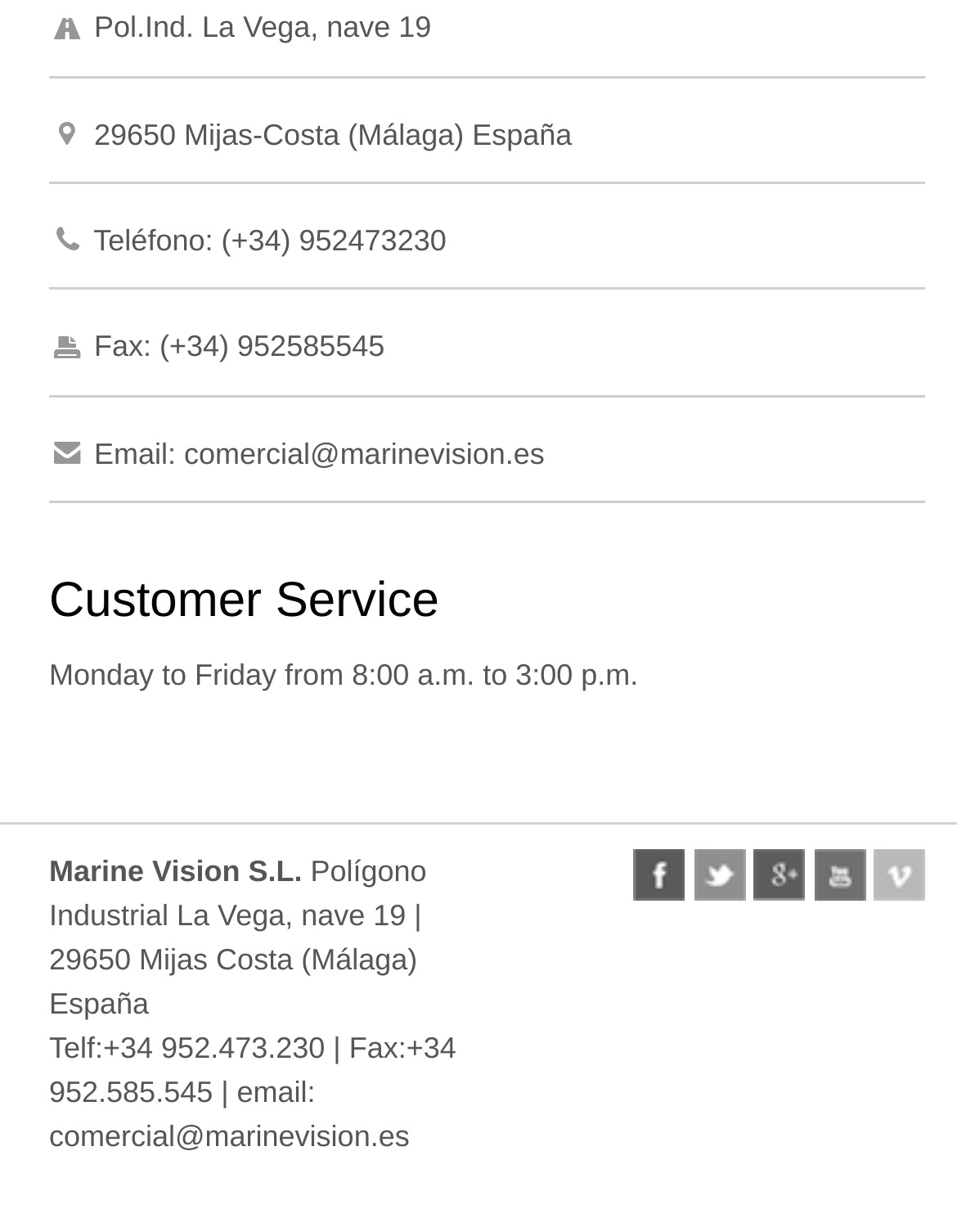What is the company's phone number?
Please ensure your answer to the question is detailed and covers all necessary aspects.

The company's phone number can be found in the contact information section, which is located at the top of the webpage. The phone number is listed as 'Teléfono: (+34) 952473230'.